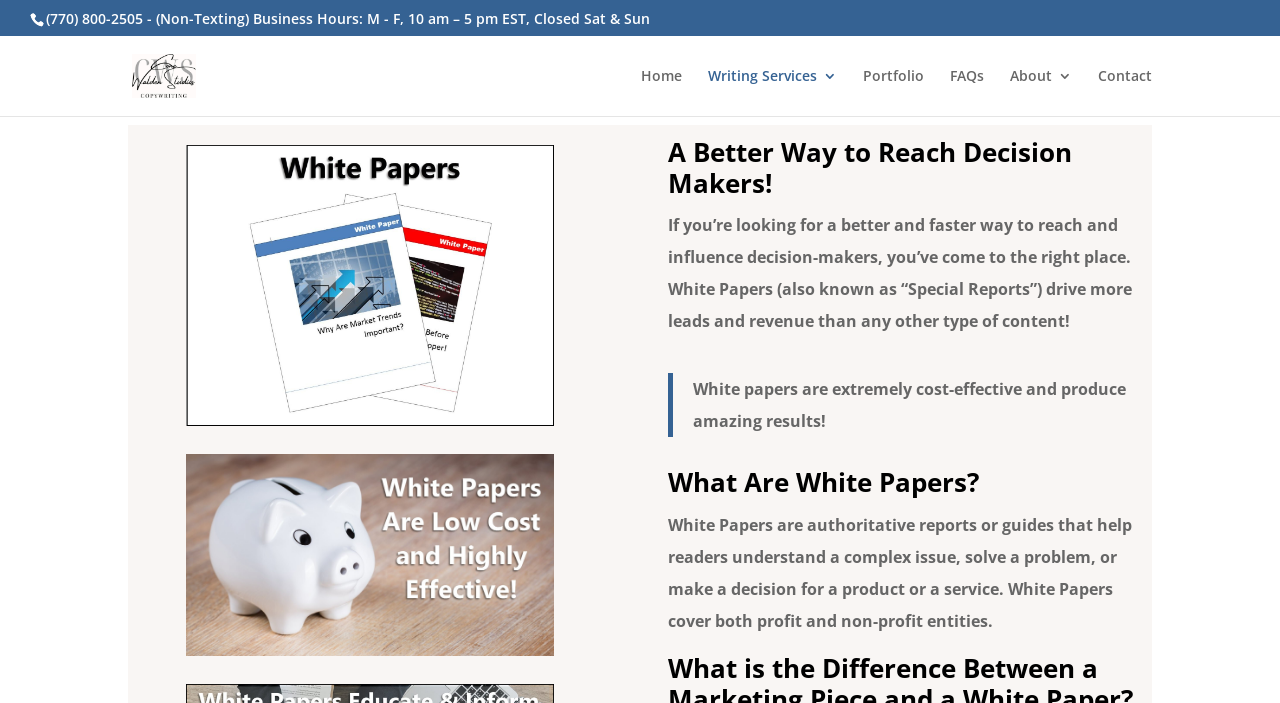What is the name of the company mentioned on the webpage?
Offer a detailed and full explanation in response to the question.

I found the company name by looking at the link element with the text 'CWS Copywriting' which is located at the top of the webpage and has an associated image with the same text.